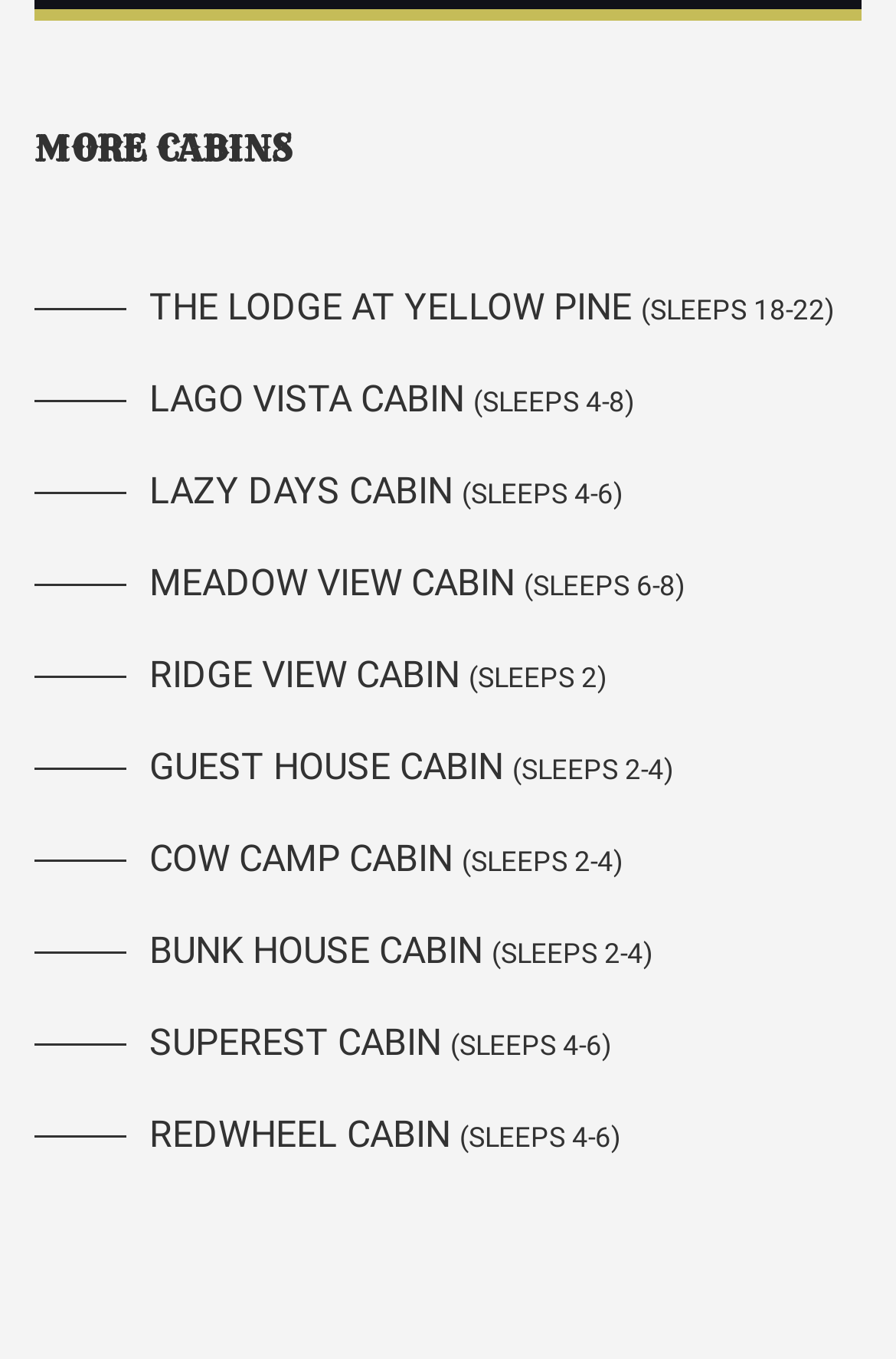What is the maximum capacity of THE LODGE AT YELLOW PINE?
Using the picture, provide a one-word or short phrase answer.

22